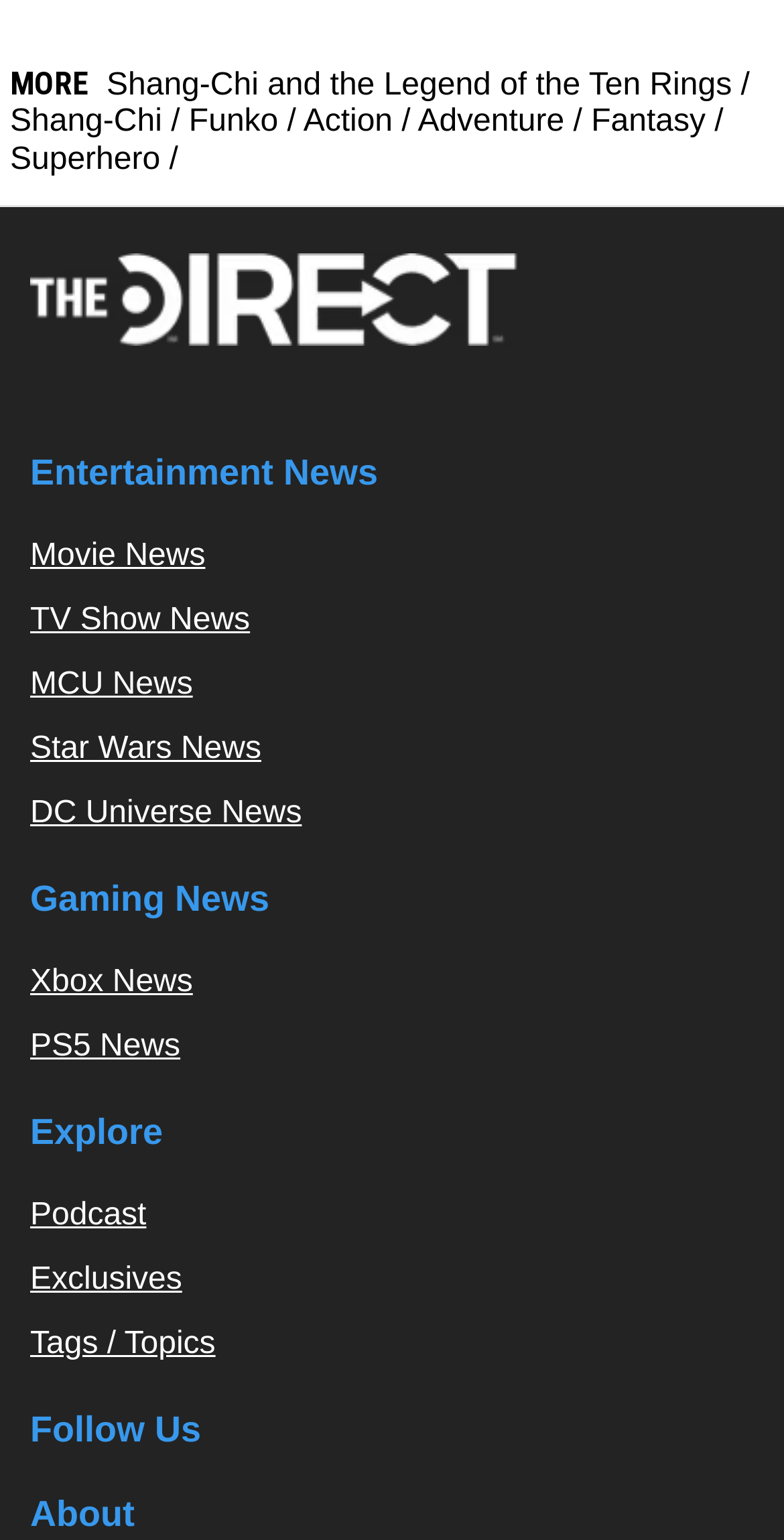How many headings are there on the webpage?
Using the screenshot, give a one-word or short phrase answer.

4